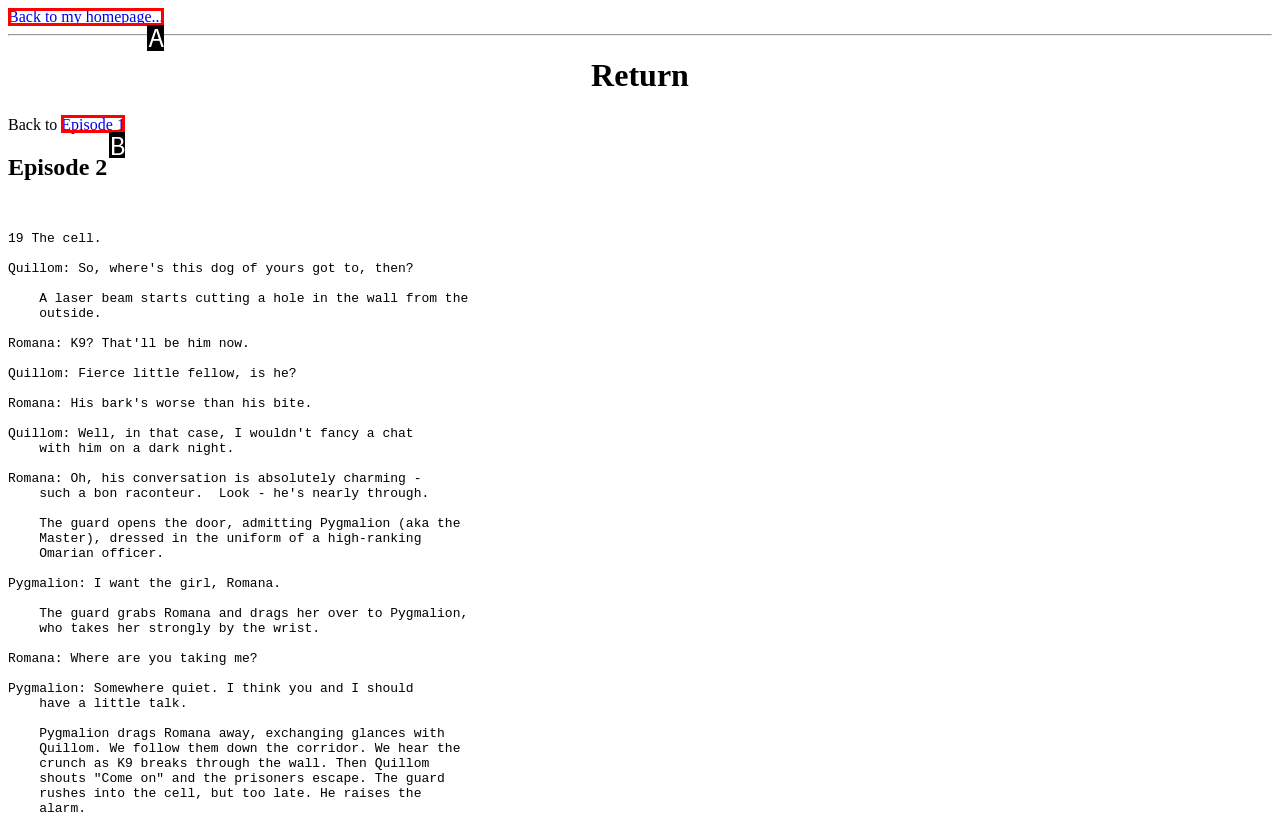Which option is described as follows: Episode 1
Answer with the letter of the matching option directly.

B